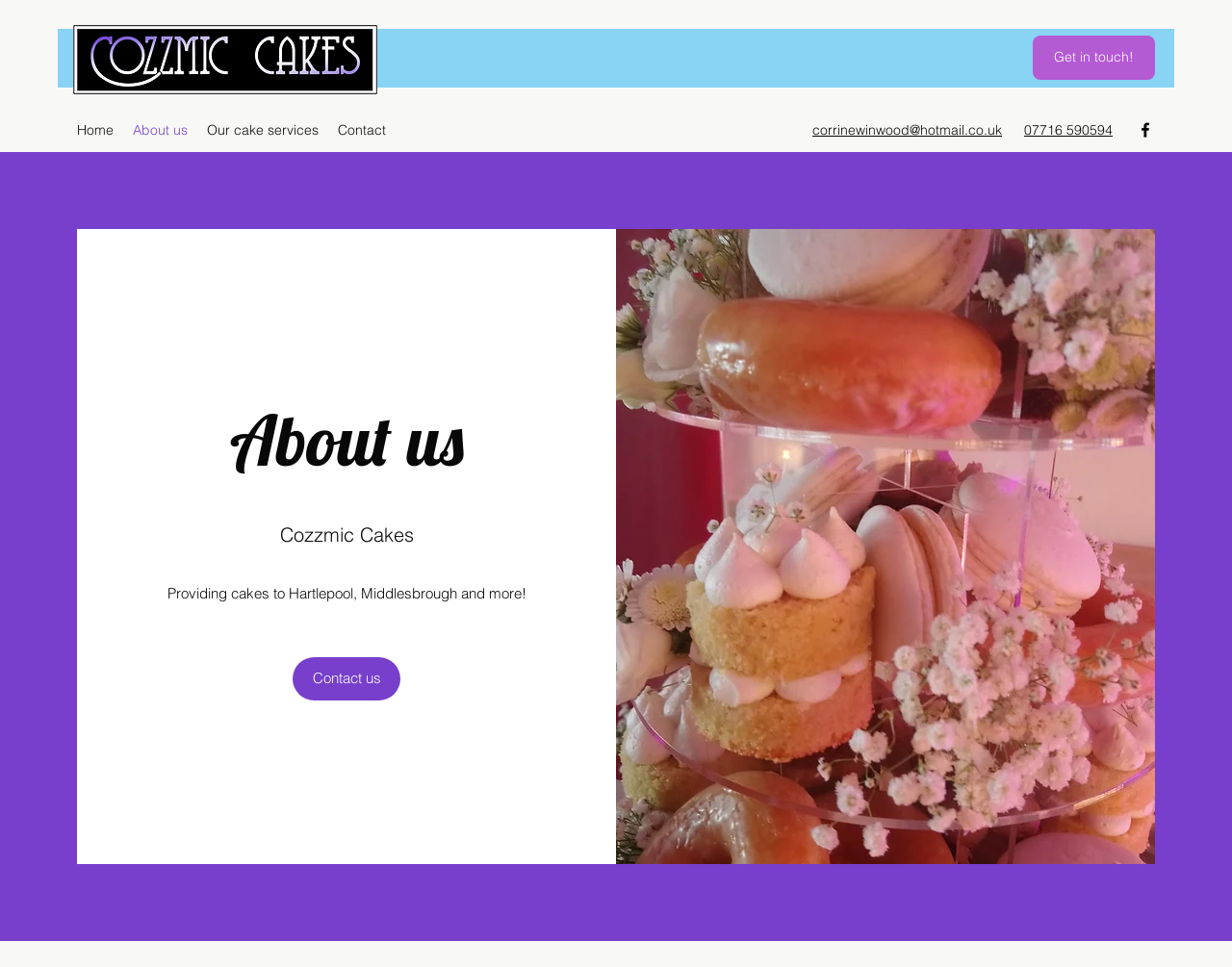Highlight the bounding box coordinates of the element you need to click to perform the following instruction: "Check the wedding cake service on Facebook."

[0.922, 0.124, 0.938, 0.144]